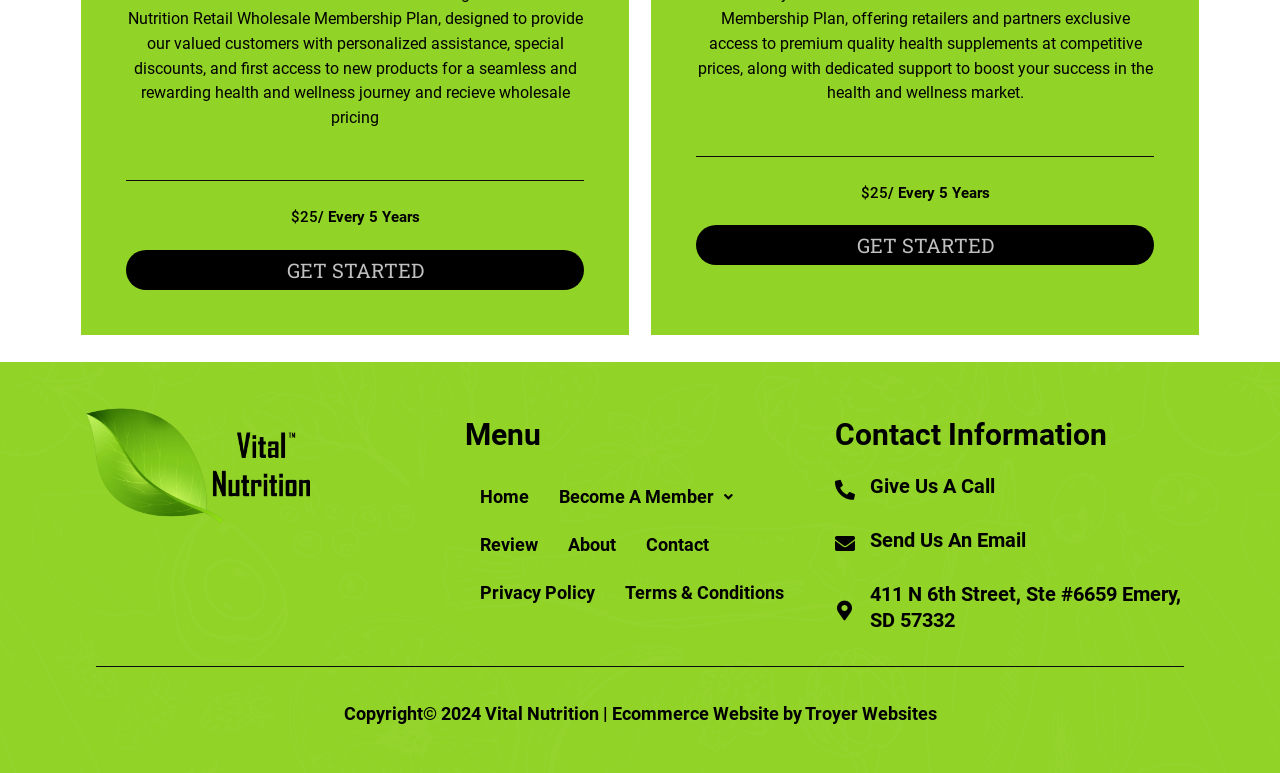Specify the bounding box coordinates of the area that needs to be clicked to achieve the following instruction: "Click GET STARTED".

[0.544, 0.292, 0.901, 0.343]